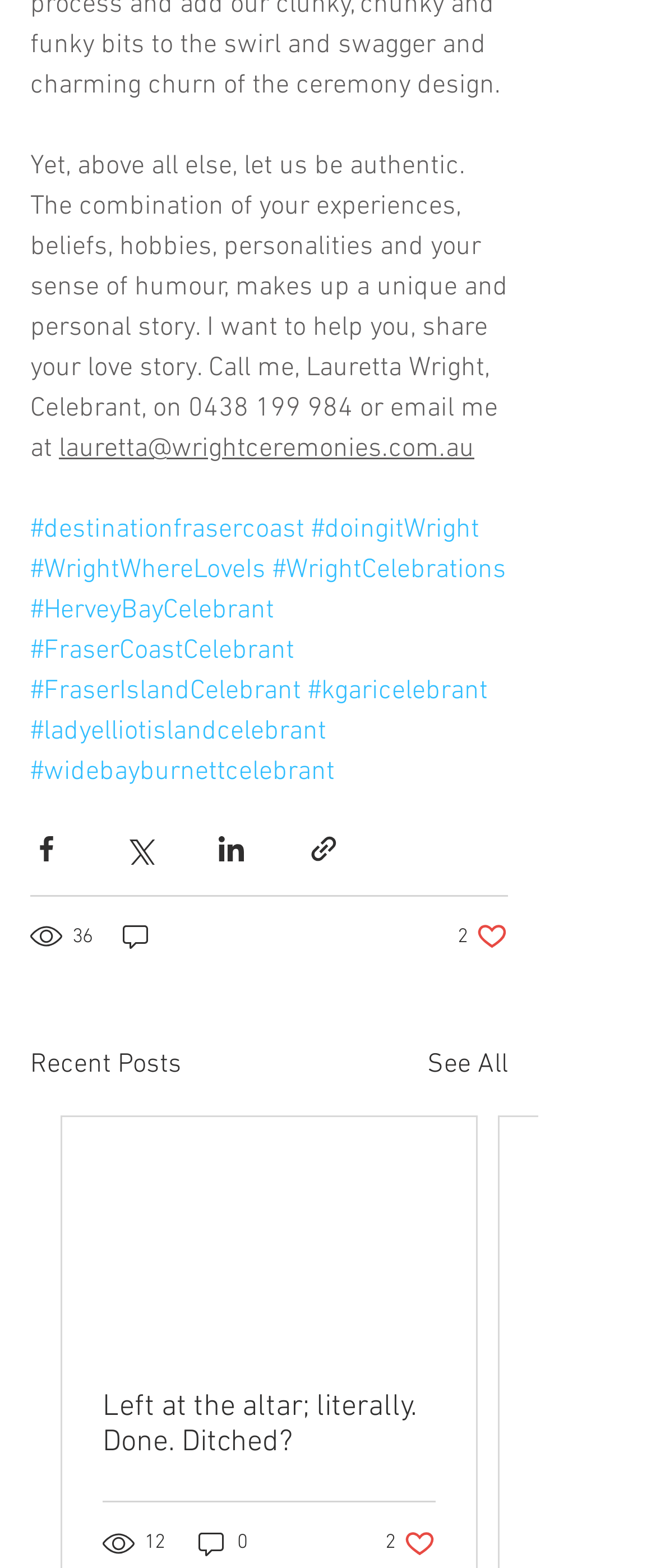Based on the provided description, "aria-label="Share via LinkedIn"", find the bounding box of the corresponding UI element in the screenshot.

[0.328, 0.531, 0.377, 0.552]